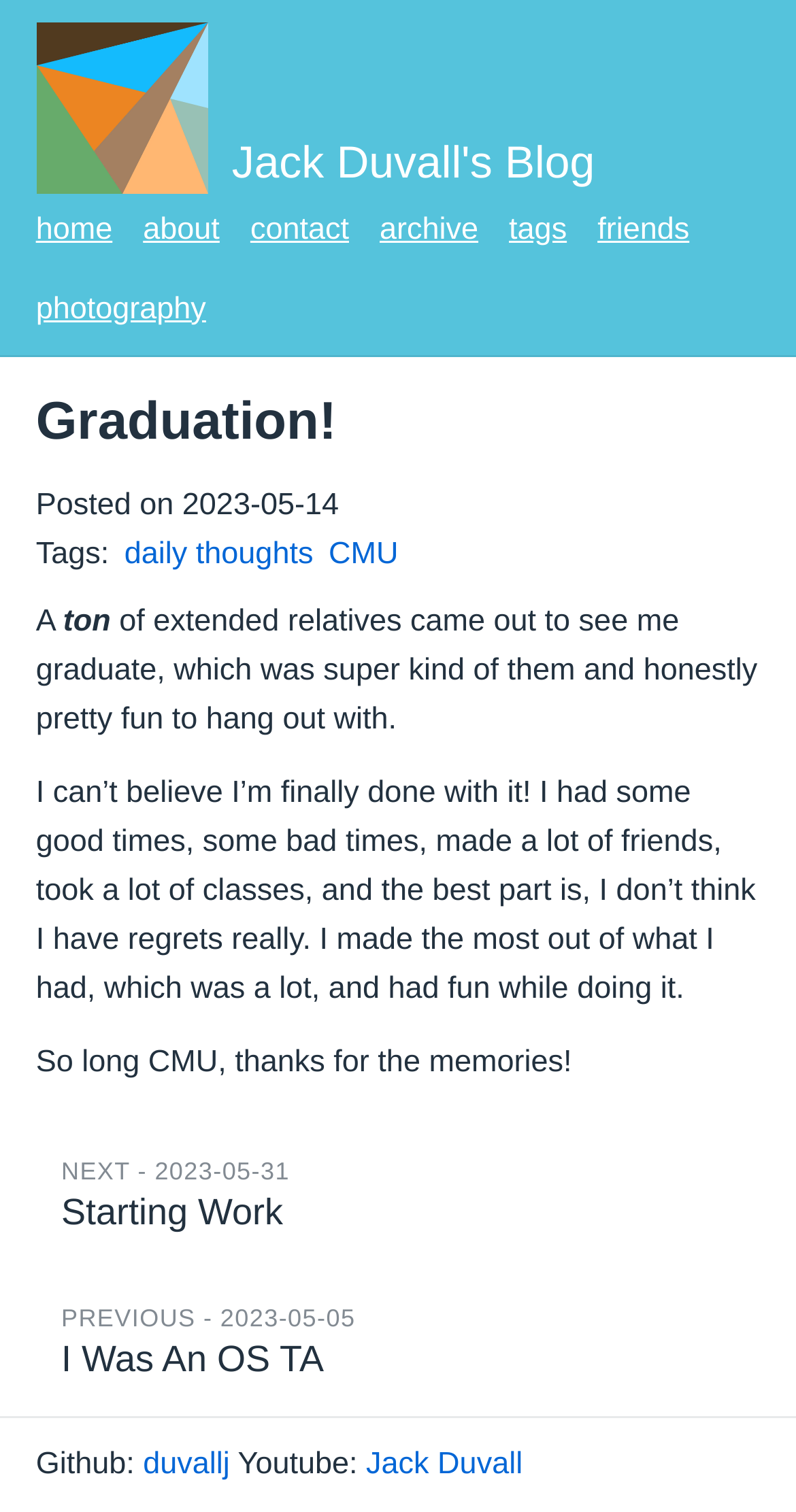Can you specify the bounding box coordinates for the region that should be clicked to fulfill this instruction: "go to home page".

[0.045, 0.136, 0.141, 0.168]